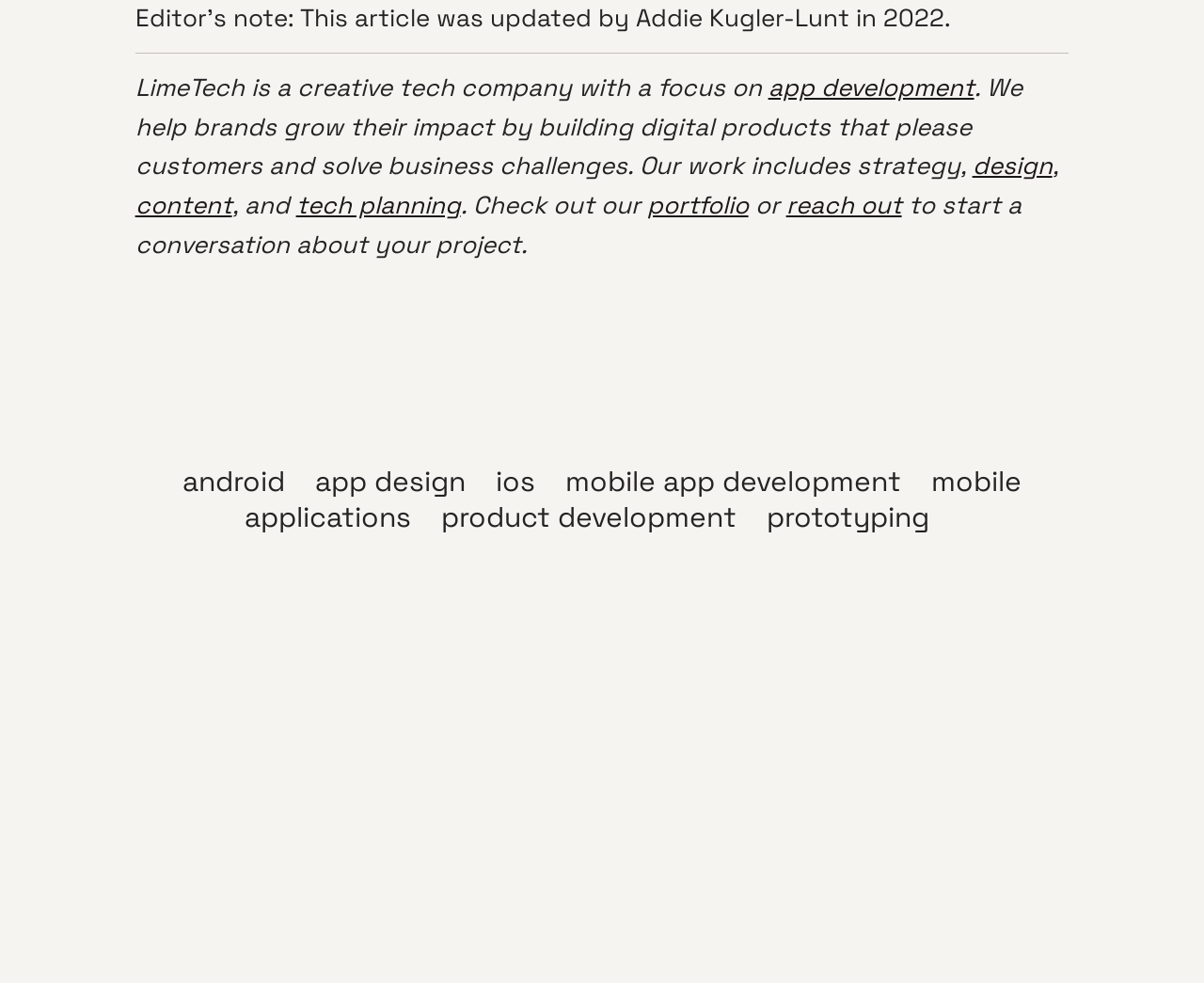What can be found in LimeTech's portfolio?
Provide a concise answer using a single word or phrase based on the image.

digital products